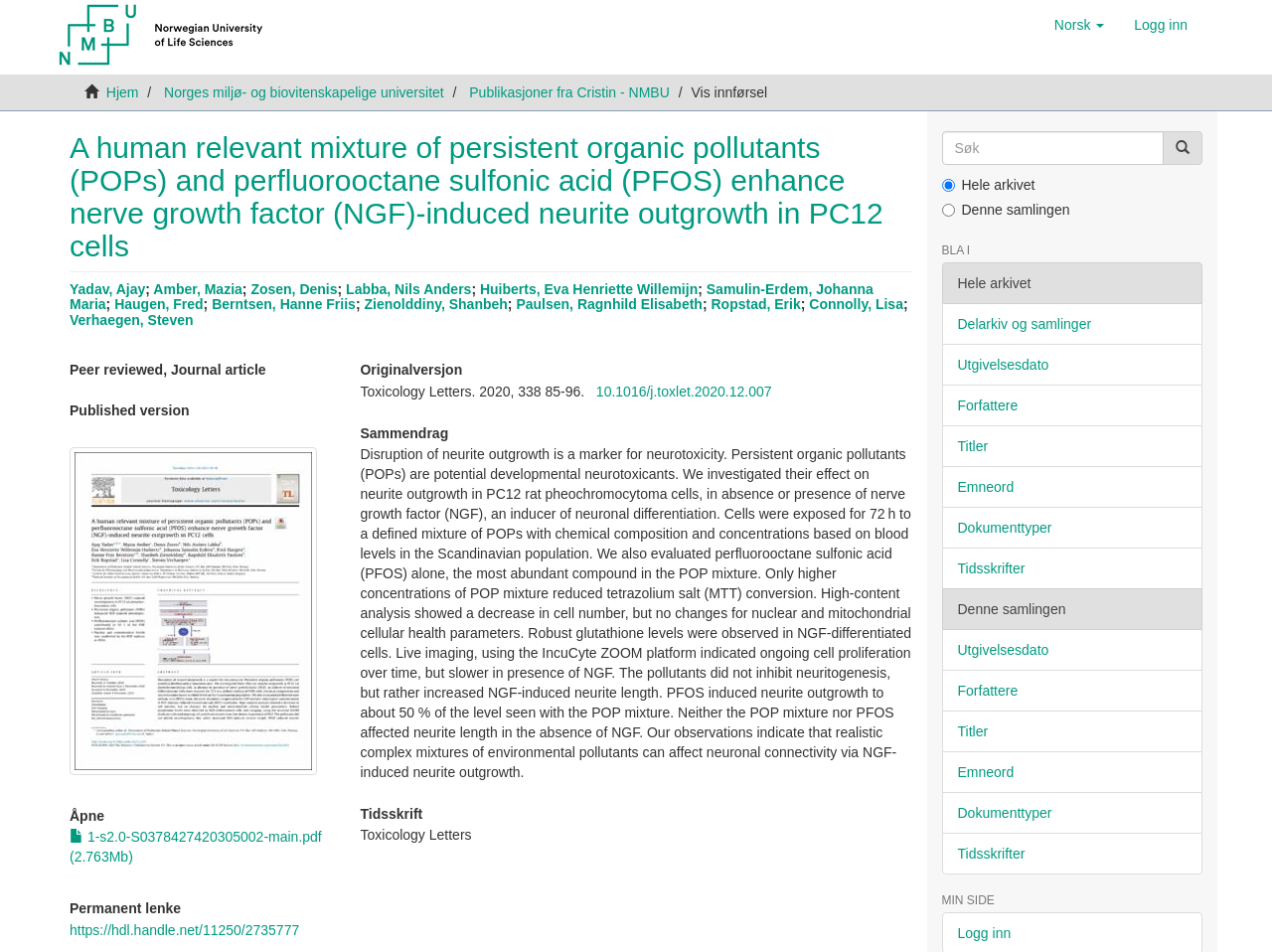Identify the bounding box coordinates for the UI element described as: "1-s2.0-S0378427420305002-main.pdf (2.763Mb)". The coordinates should be provided as four floats between 0 and 1: [left, top, right, bottom].

[0.055, 0.871, 0.253, 0.909]